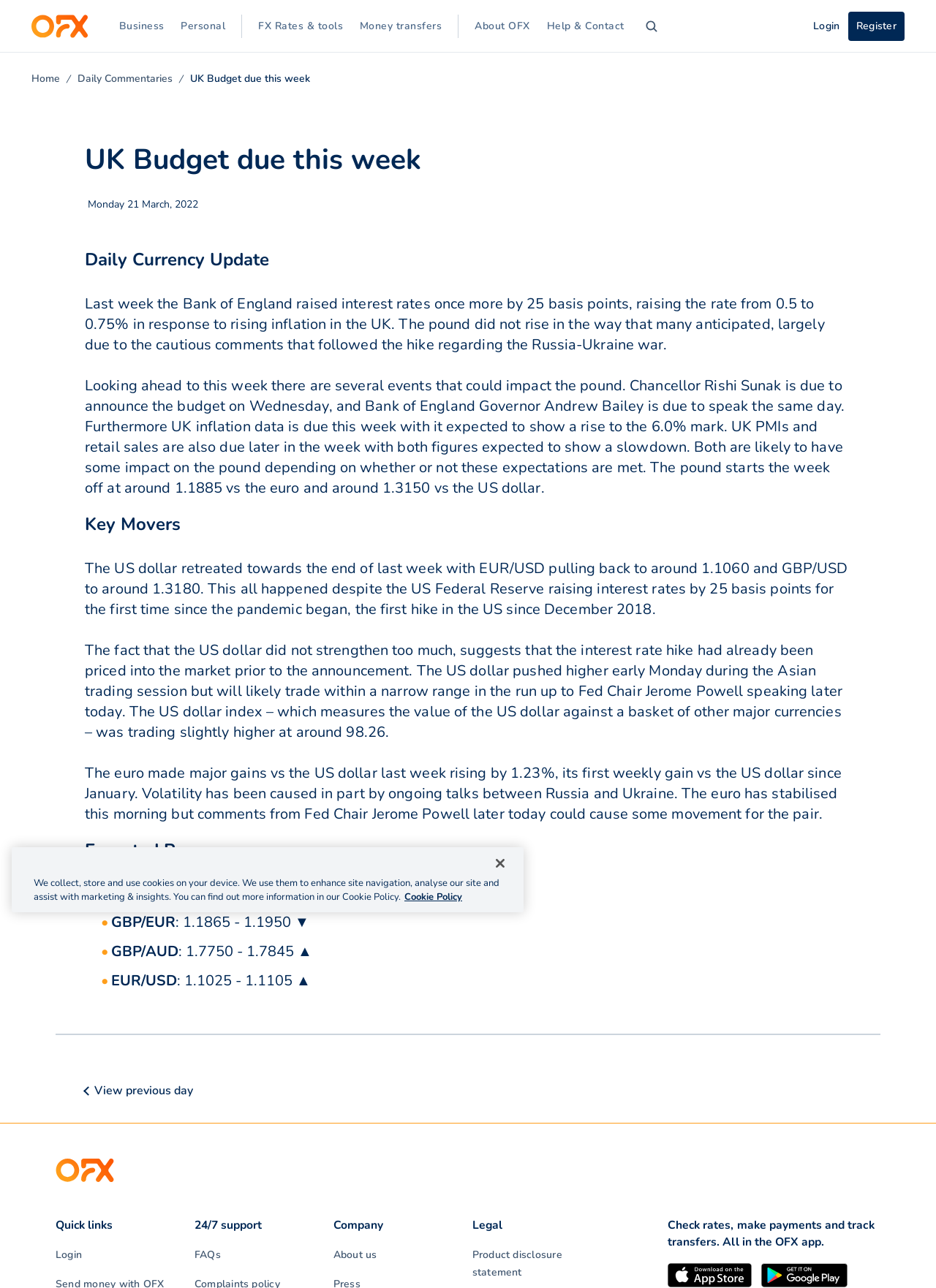Who is due to announce the budget on Wednesday?
Based on the screenshot, answer the question with a single word or phrase.

Chancellor Rishi Sunak